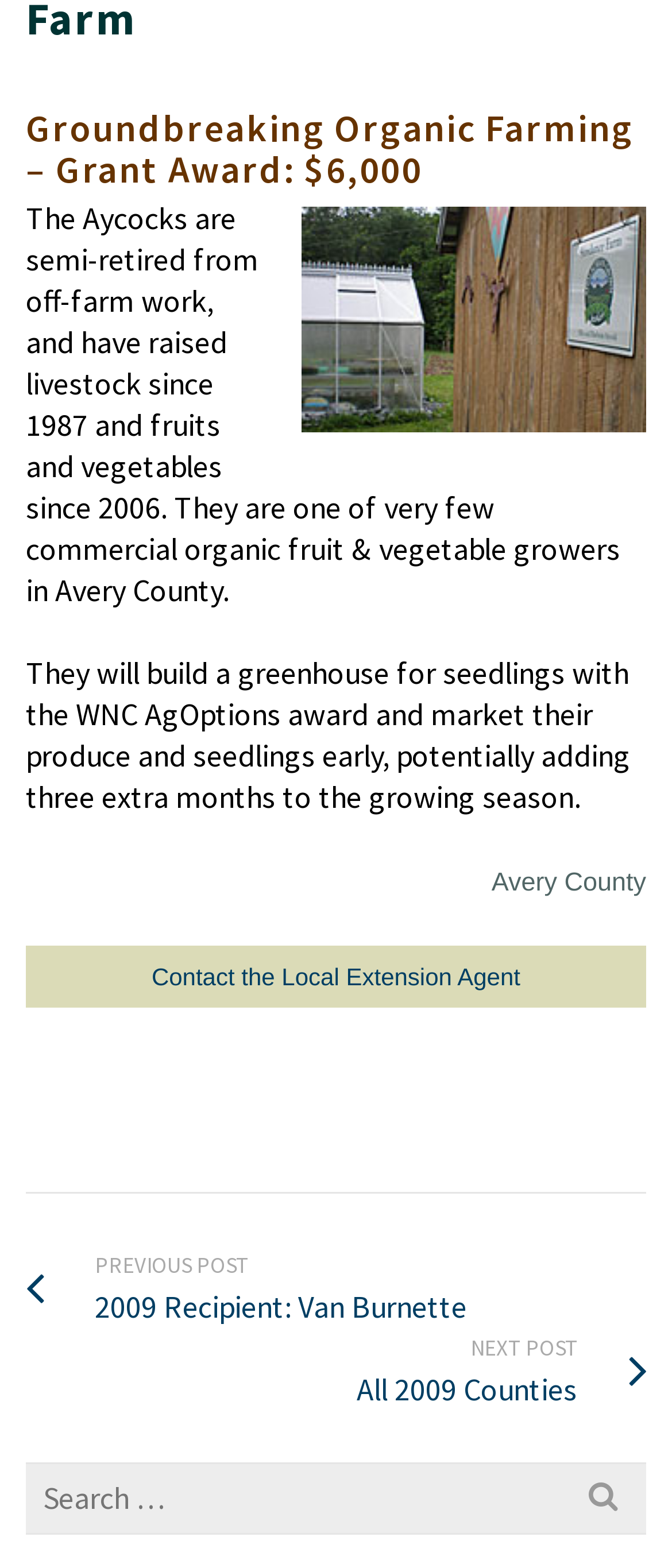Refer to the screenshot and give an in-depth answer to this question: What will the Aycocks build with the WNC AgOptions award?

The text states, 'They will build a greenhouse for seedlings with the WNC AgOptions award and market their produce and seedlings early, potentially adding three extra months to the growing season.' This shows that the Aycocks will build a greenhouse with the award.